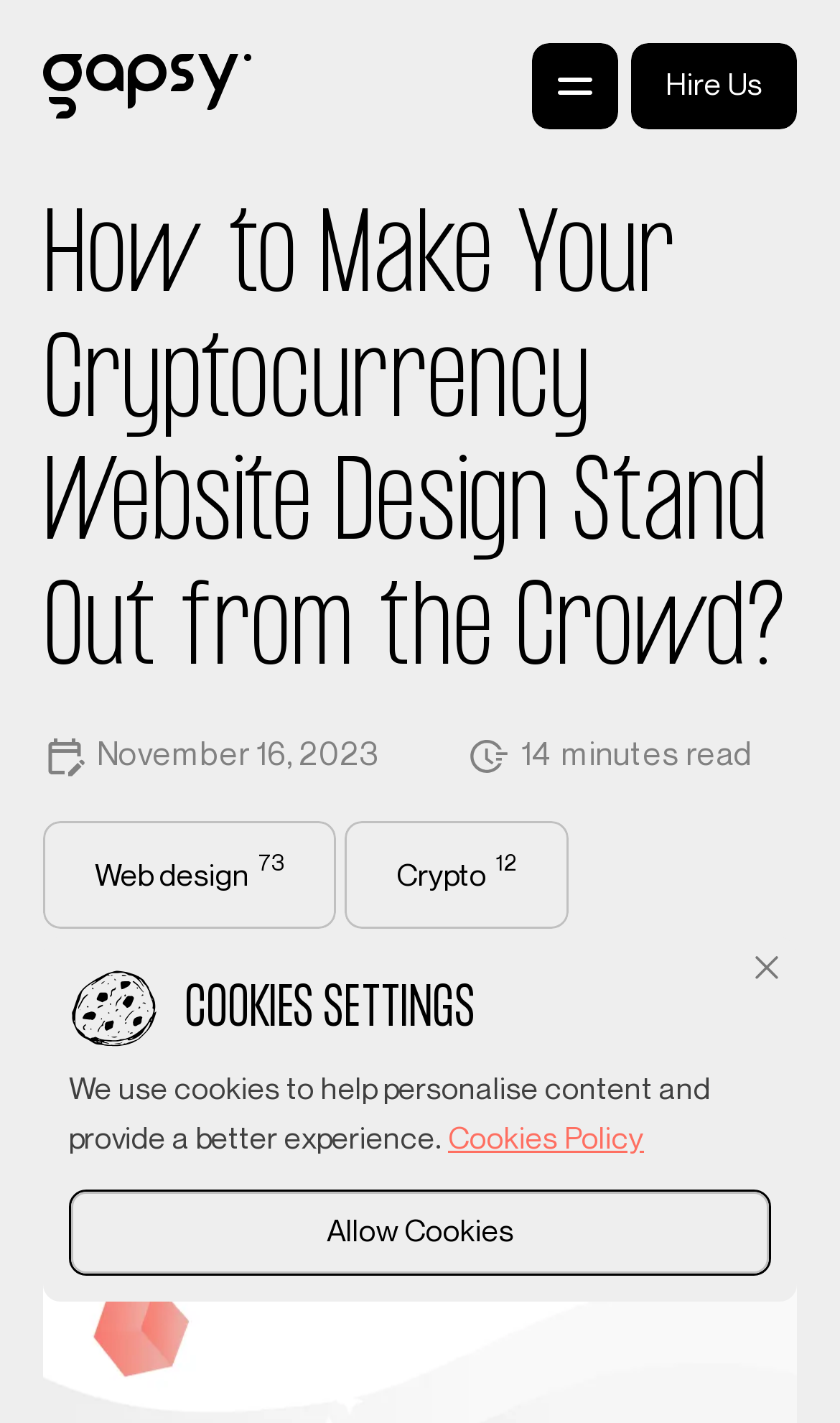What is the estimated reading time of the article?
Please use the visual content to give a single word or phrase answer.

14 minutes